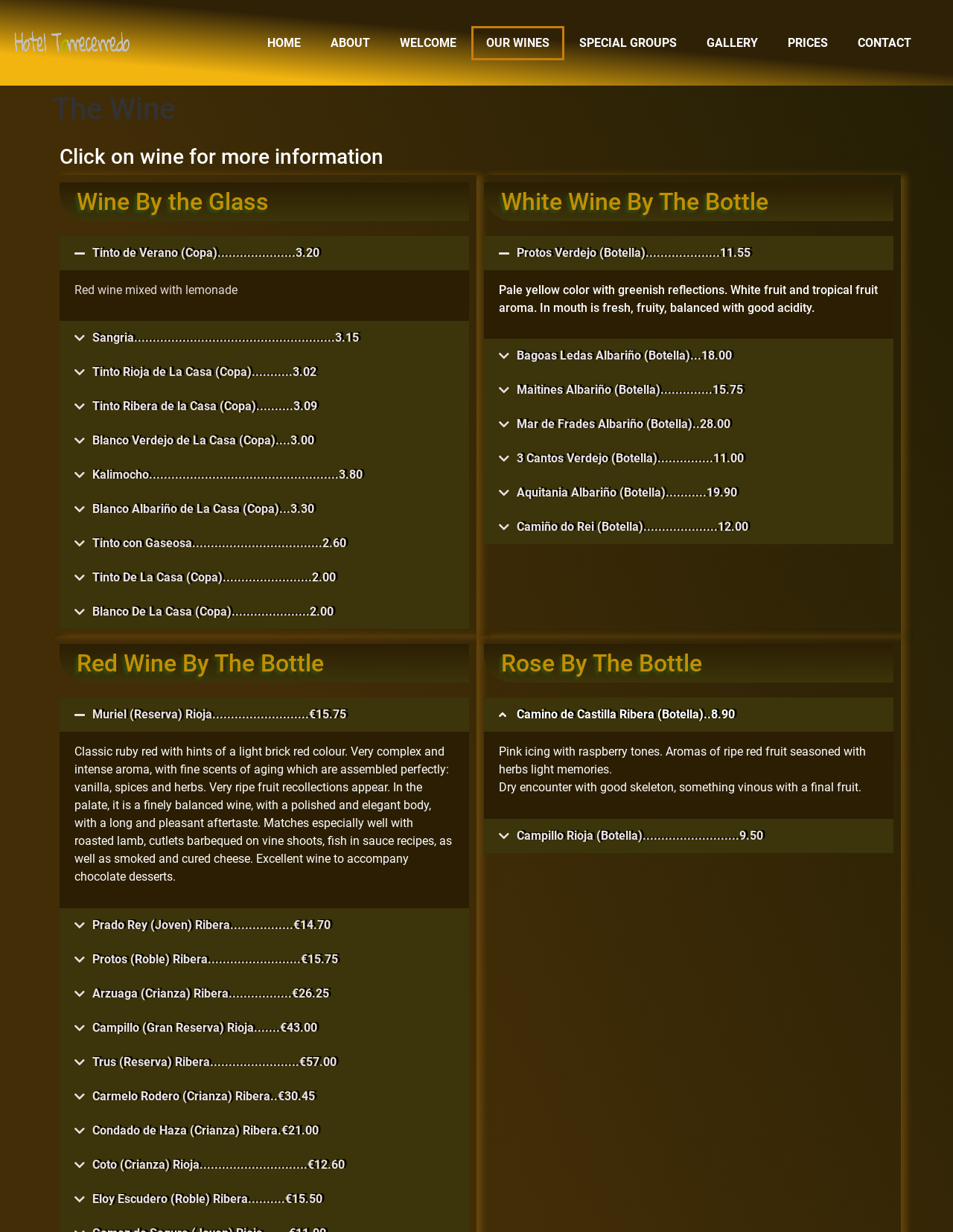Refer to the image and provide an in-depth answer to the question:
How many red wine bottle options are available?

I counted the number of buttons with prices under the 'Red Wine By The Bottle' heading, and there are 11 options.